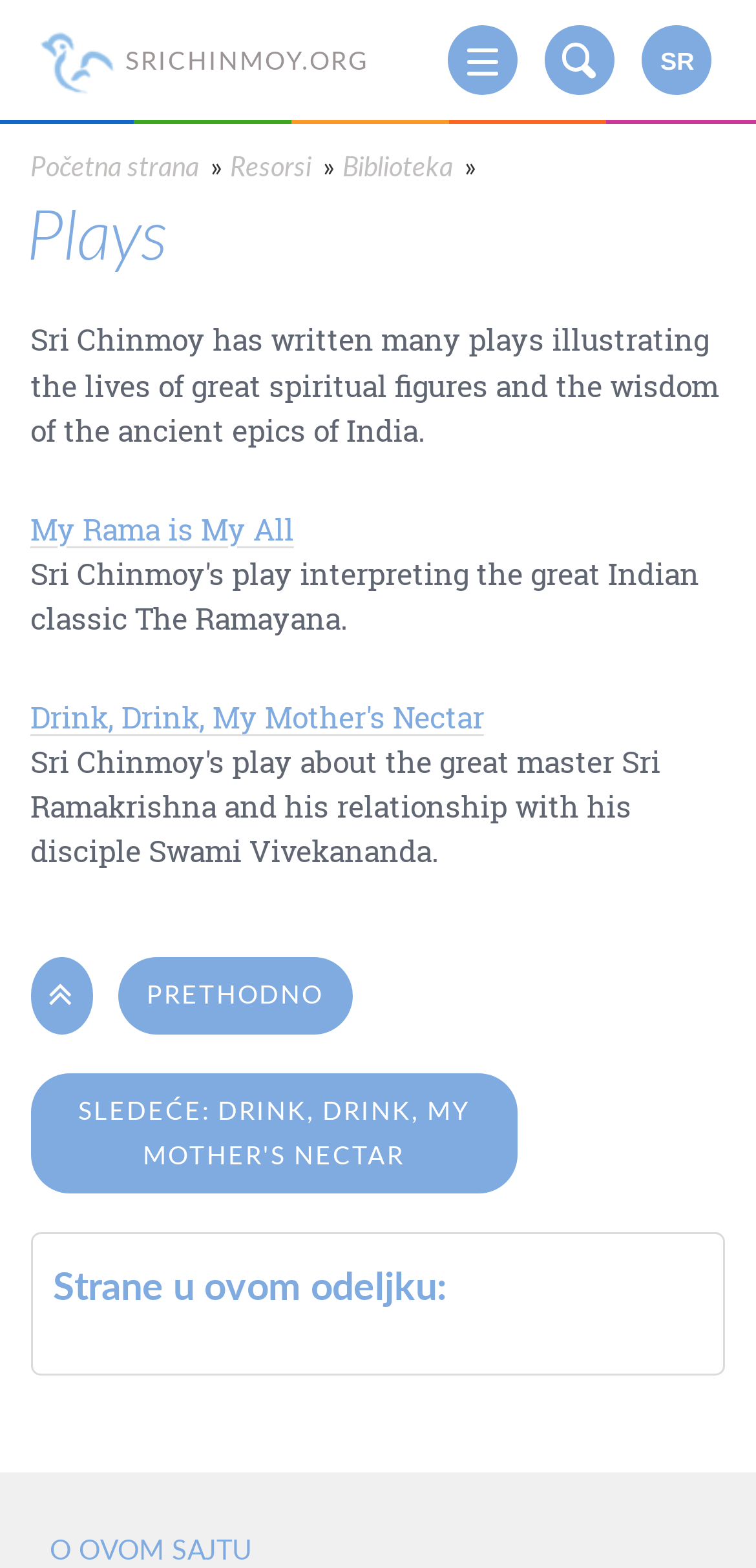From the details in the image, provide a thorough response to the question: How many sections are there in the webpage?

The webpage has a heading 'Plays' and another heading 'Strane u ovom odeljku:', indicating that there are two sections in the webpage. The first section lists the plays, and the second section lists the pages in the current section.